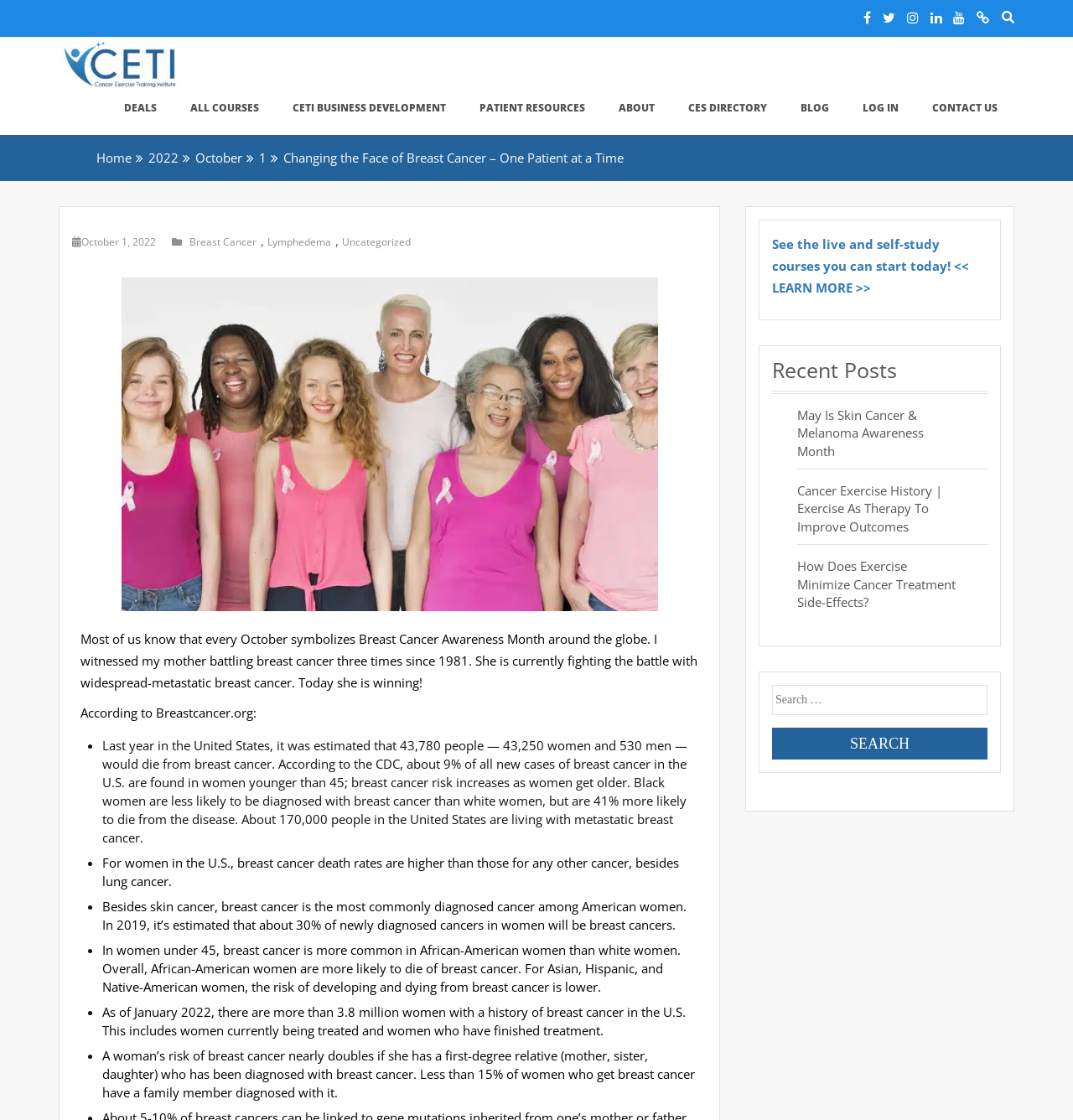Find and indicate the bounding box coordinates of the region you should select to follow the given instruction: "Read the 'Recent Posts'".

[0.72, 0.321, 0.92, 0.352]